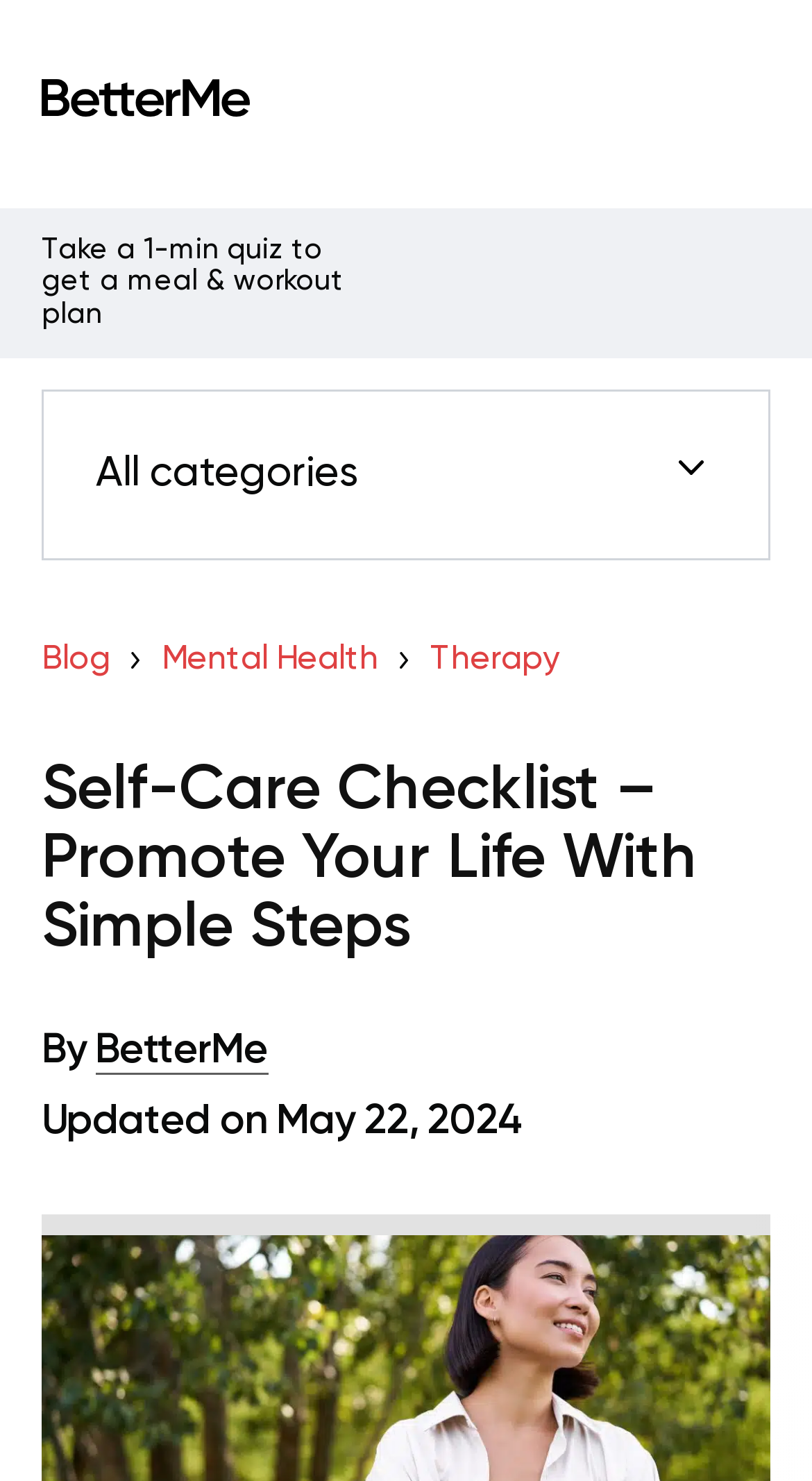Determine the bounding box for the described HTML element: "BetterMe". Ensure the coordinates are four float numbers between 0 and 1 in the format [left, top, right, bottom].

[0.117, 0.696, 0.33, 0.726]